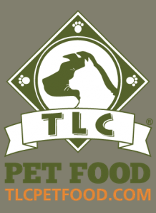Based on the image, please elaborate on the answer to the following question:
What type of tones are used in the color palette?

The caption states that the color palette consists of earthy tones, which suggests that the colors used are natural and reminiscent of the earth, reinforcing the brand's focus on natural and quality products for pets.